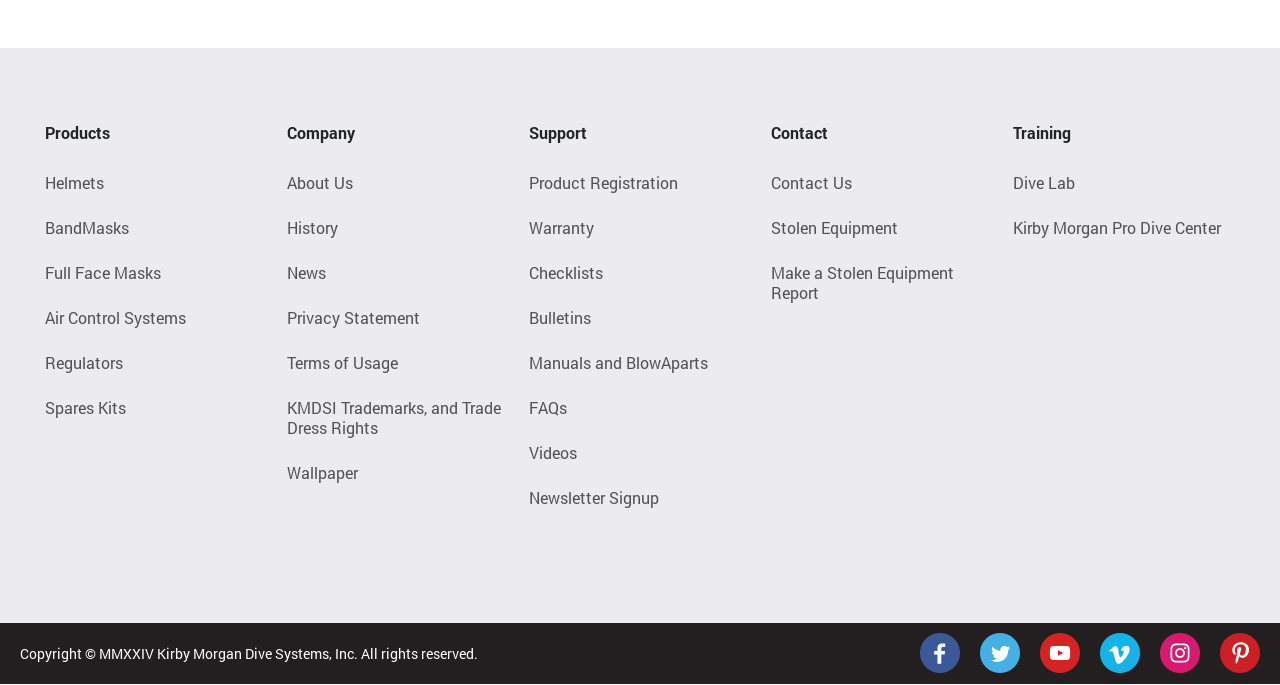Please provide a comprehensive answer to the question below using the information from the image: What is the last link in the Products category?

I examined the Products category in the footer and found that the last link is 'Spares Kits', which is represented by the link element with the text 'Spares Kits'.